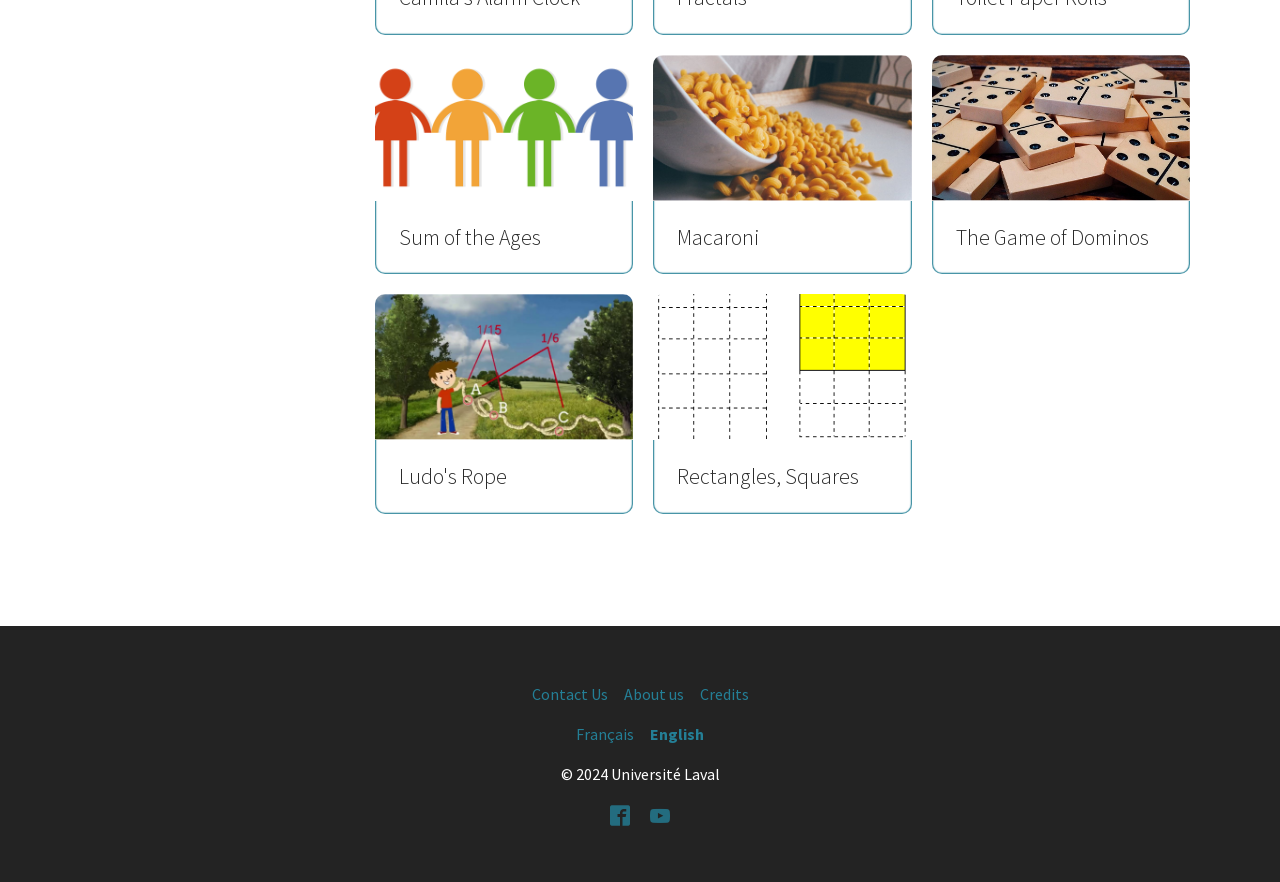Identify the bounding box for the UI element that is described as follows: "Credits".

[0.546, 0.775, 0.585, 0.798]